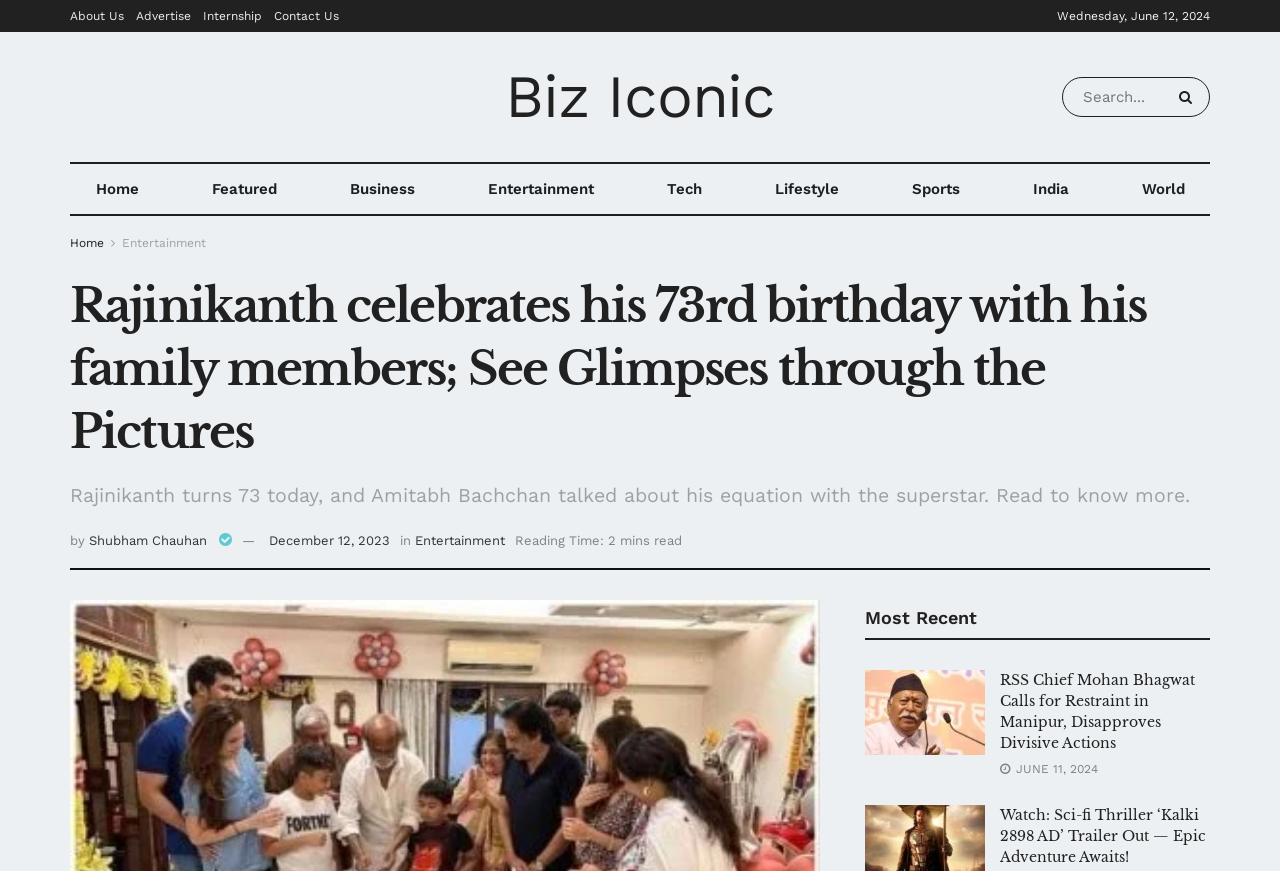Kindly determine the bounding box coordinates for the clickable area to achieve the given instruction: "Read about Rajinikanth's birthday celebration".

[0.055, 0.315, 0.945, 0.532]